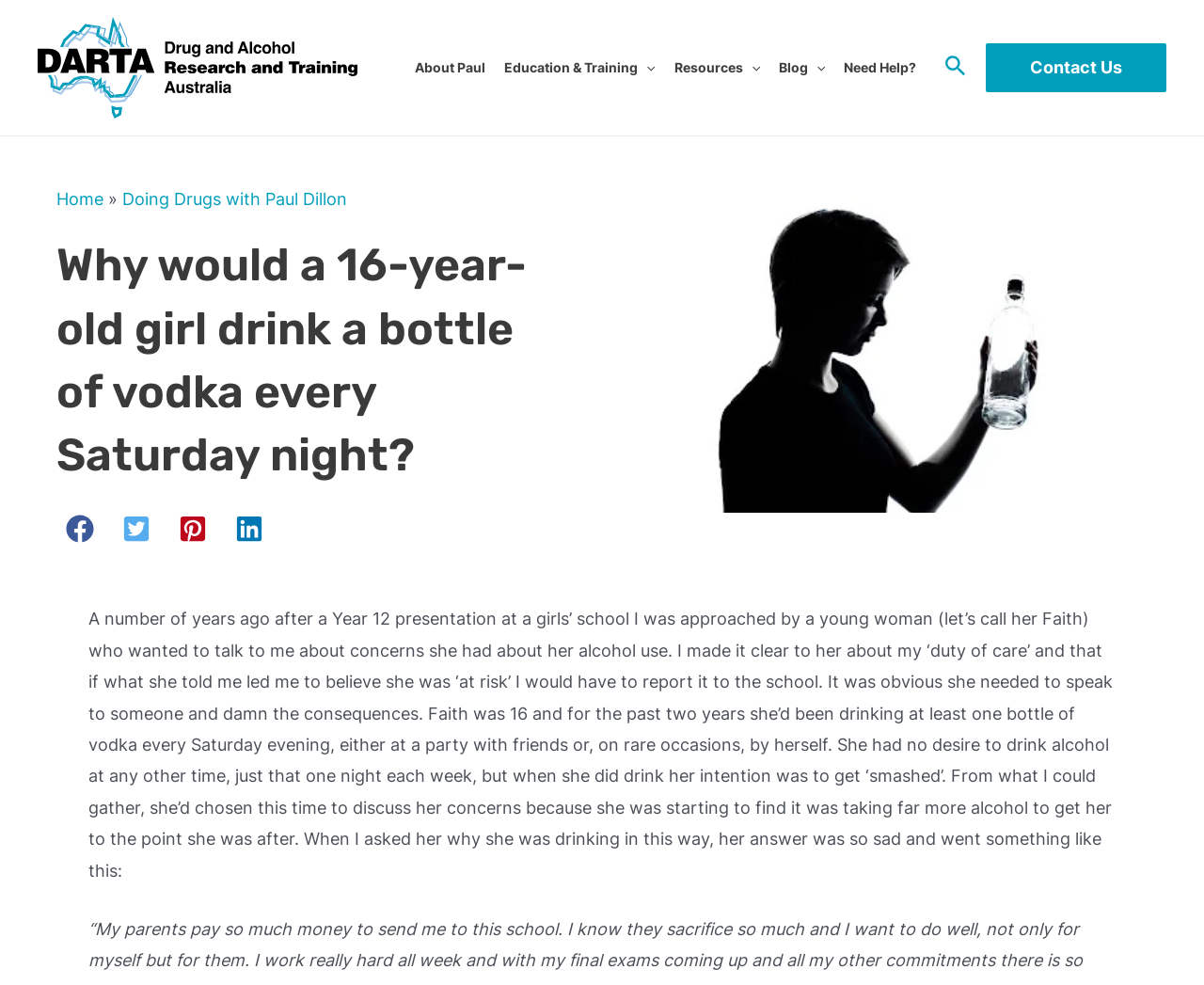What is the name of the website?
Based on the image, provide a one-word or brief-phrase response.

DARTA